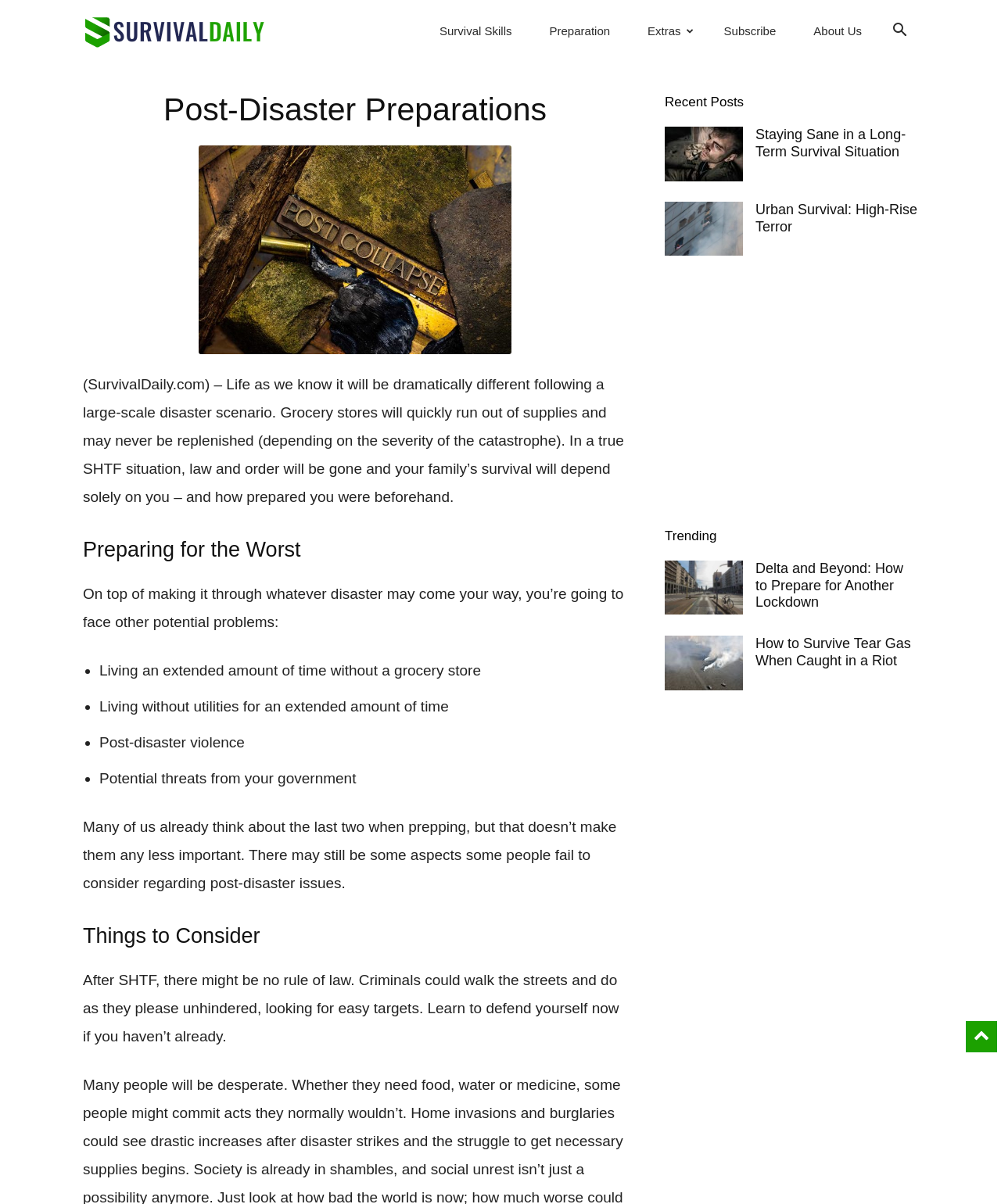Provide a thorough description of the webpage's content and layout.

This webpage is about post-disaster preparations and survival, with a focus on the importance of being prepared for the worst-case scenarios. At the top of the page, there is a search button and a navigation menu with links to different sections of the website, including "Survival Skills", "Preparation", "Extras", "Subscribe", and "About Us".

Below the navigation menu, there is a header section with a title "Post-Disaster Preparations" and a brief introduction to the topic. The introduction explains that in the event of a large-scale disaster, grocery stores will quickly run out of supplies, and law and order may break down, making it essential to be prepared to survive on one's own.

The main content of the page is divided into three sections. The first section, "Preparing for the Worst", lists potential problems that may arise in a post-disaster scenario, including living without a grocery store, utilities, or government, and facing violence and threats from others.

The second section, "Things to Consider", provides more detailed information on the importance of self-defense and preparing for a world without rule of law. It emphasizes the need to learn how to defend oneself and one's family in a survival situation.

The third section, "Recent Posts", features a list of recent articles on the website, including "Staying Sane in a Long-Term Survival Situation", "Urban Survival: High-Rise Terror", "COVID Pandemic: Prepare for a Second Lockdown", and "How to Survive Tear Gas When Caught in a Riot". Each article has a brief summary and an accompanying image.

On the right side of the page, there is a section labeled "Trending" that lists popular articles on the website. There is also an advertisement iframe in this section.

Overall, the webpage provides a wealth of information and resources on post-disaster preparations and survival, with a focus on the importance of being prepared for the worst-case scenarios.